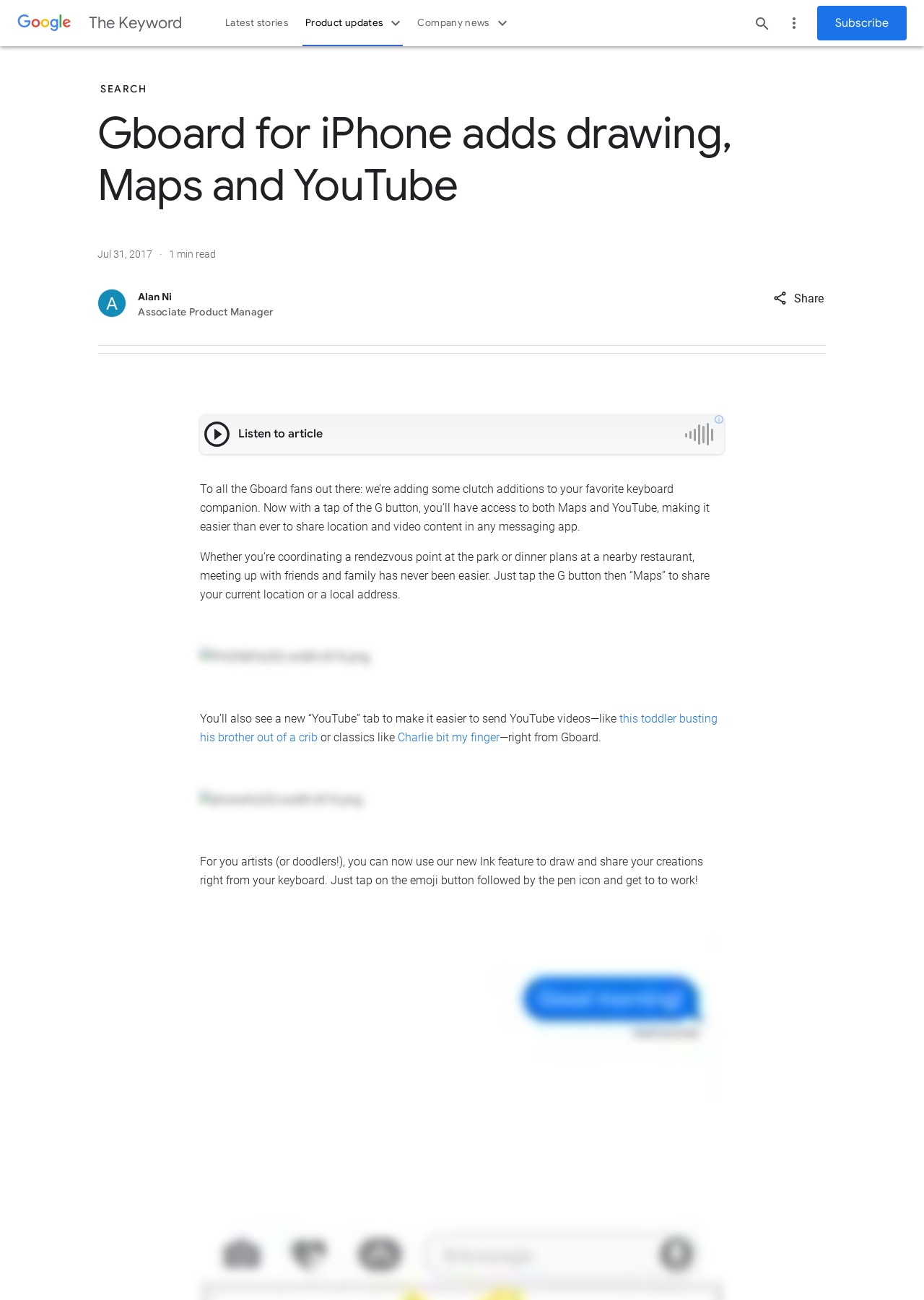Please identify the coordinates of the bounding box that should be clicked to fulfill this instruction: "Share the article".

[0.833, 0.217, 0.894, 0.241]